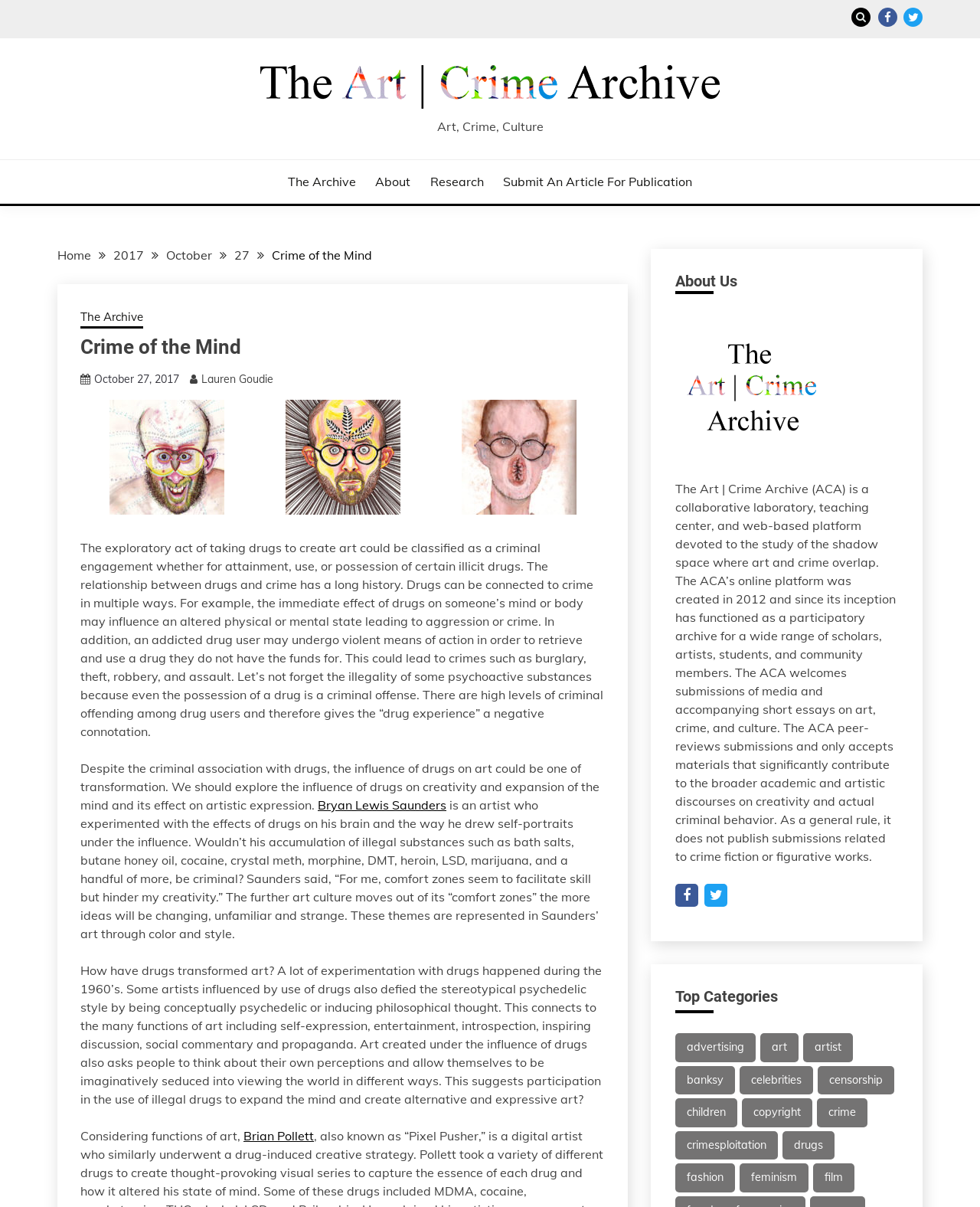Given the content of the image, can you provide a detailed answer to the question?
What is the name of the author of the article 'Crime of the Mind'?

The answer can be found in the section that starts with 'Crime of the Mind' which mentions the author's name, Lauren Goudie, below the title.